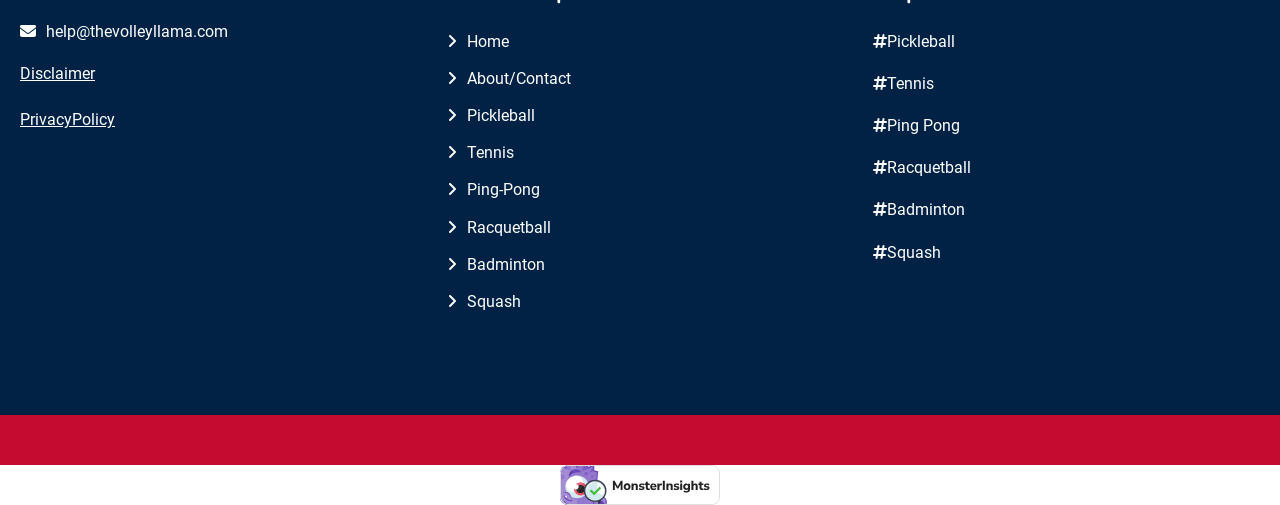Select the bounding box coordinates of the element I need to click to carry out the following instruction: "click help".

[0.016, 0.035, 0.178, 0.089]